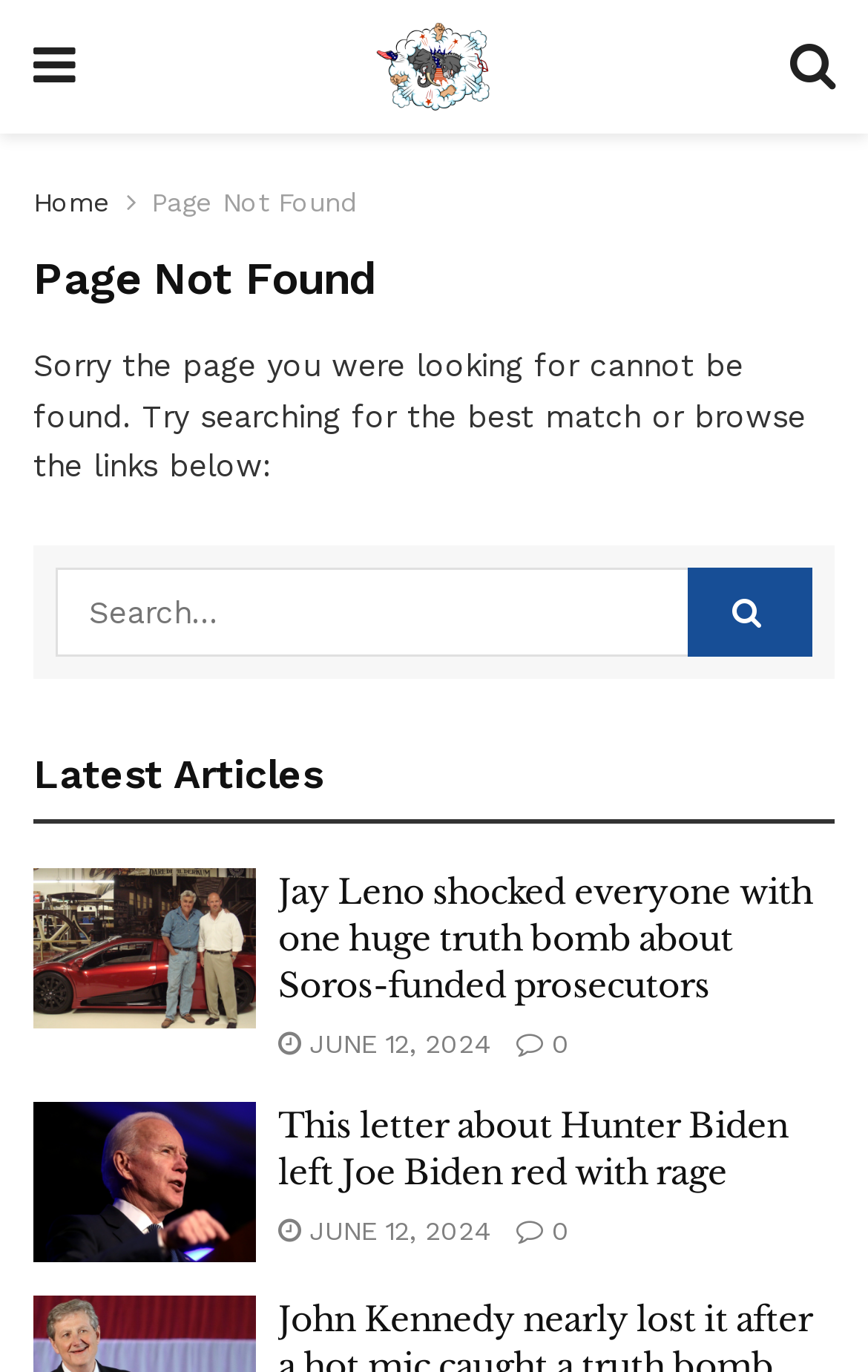Please identify the bounding box coordinates of the element that needs to be clicked to perform the following instruction: "Go to the homepage".

[0.038, 0.136, 0.128, 0.159]